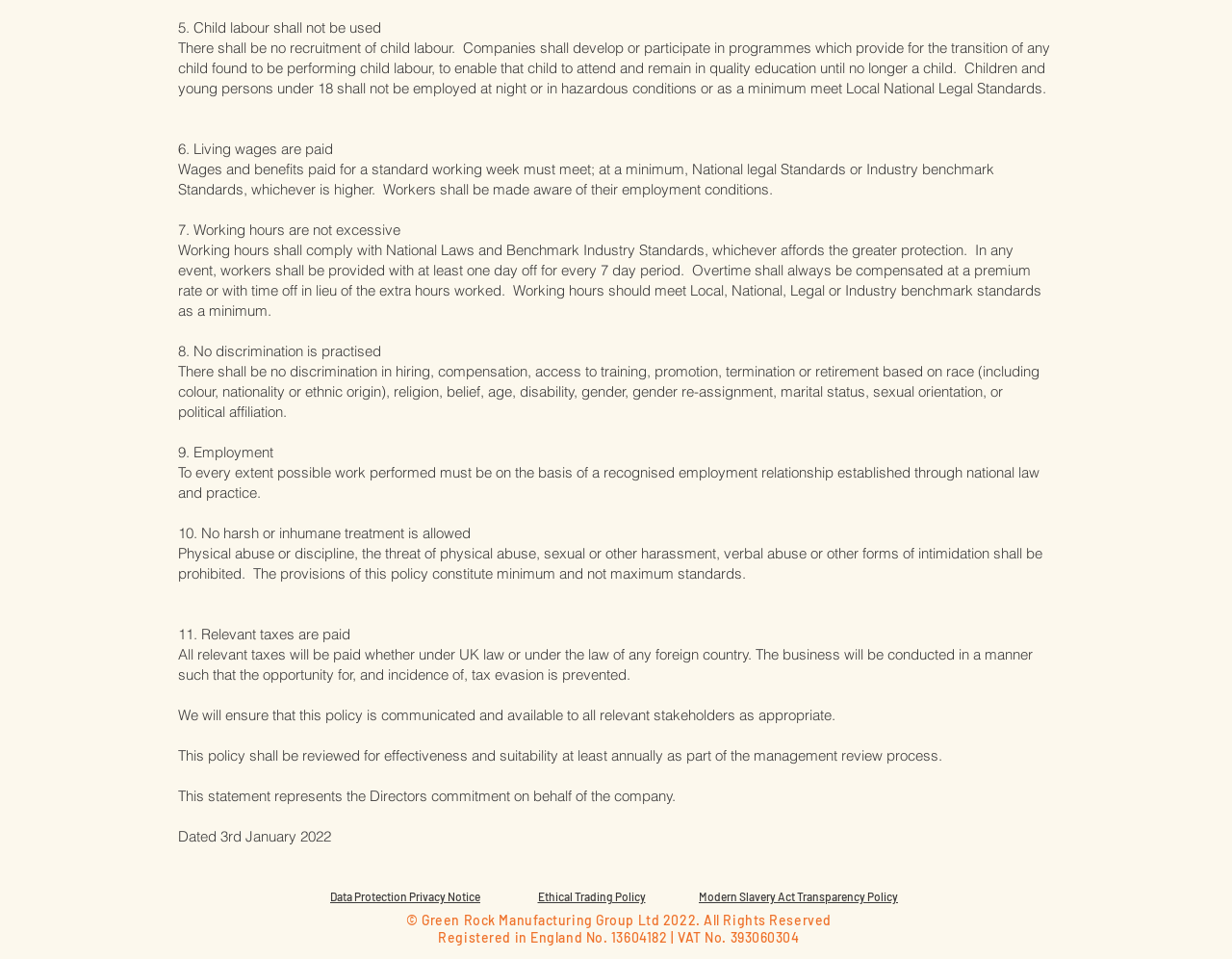Determine the bounding box for the UI element described here: "Data Protection Privacy Notice".

[0.268, 0.928, 0.39, 0.943]